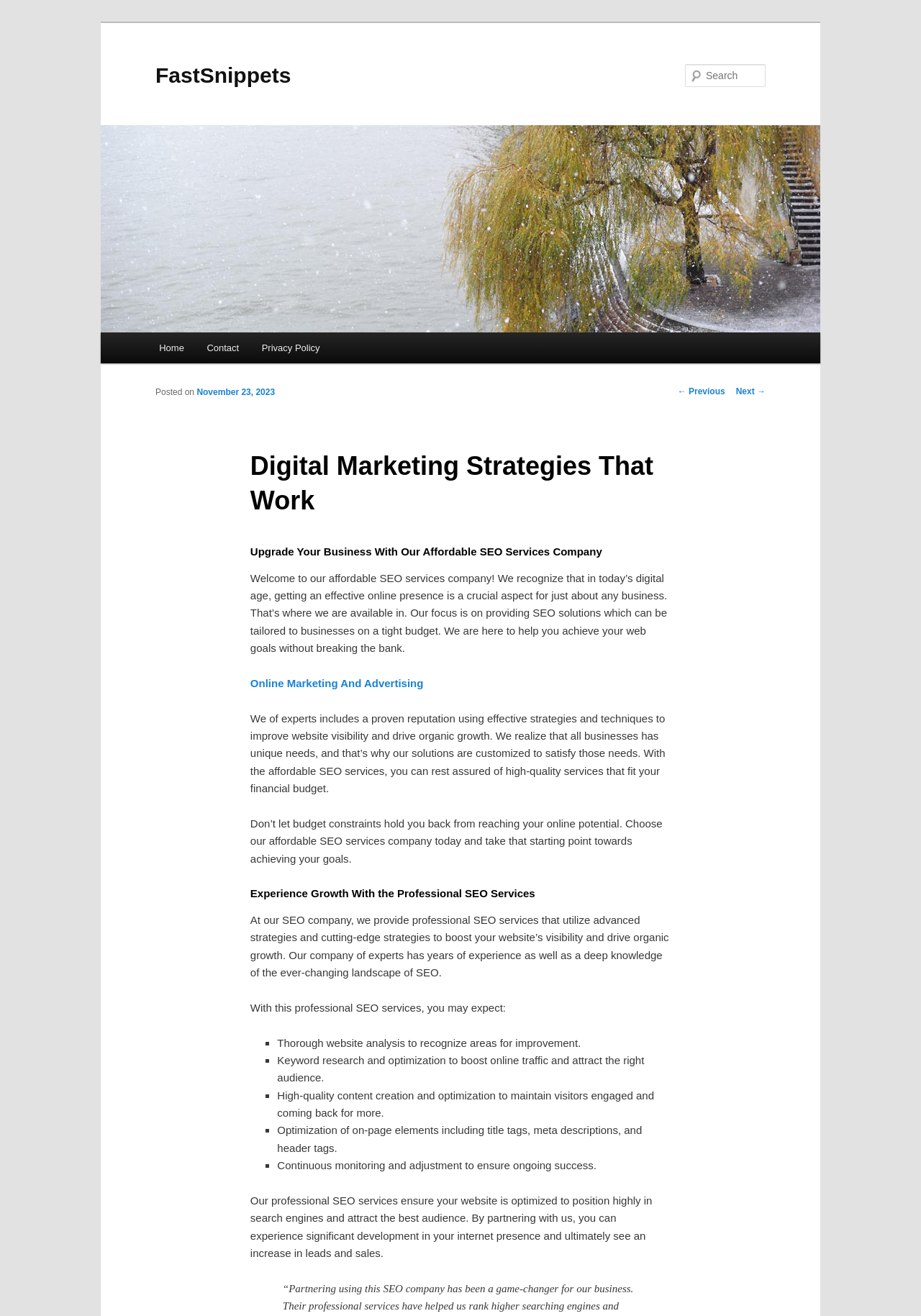Please identify the coordinates of the bounding box that should be clicked to fulfill this instruction: "Click on the 'Home' link".

None